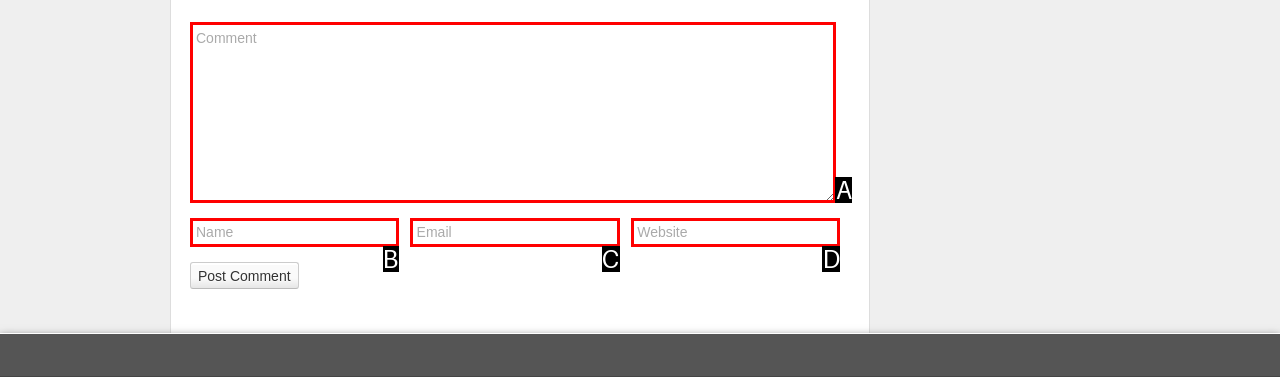Tell me which one HTML element best matches the description: name="url" placeholder="Website"
Answer with the option's letter from the given choices directly.

D